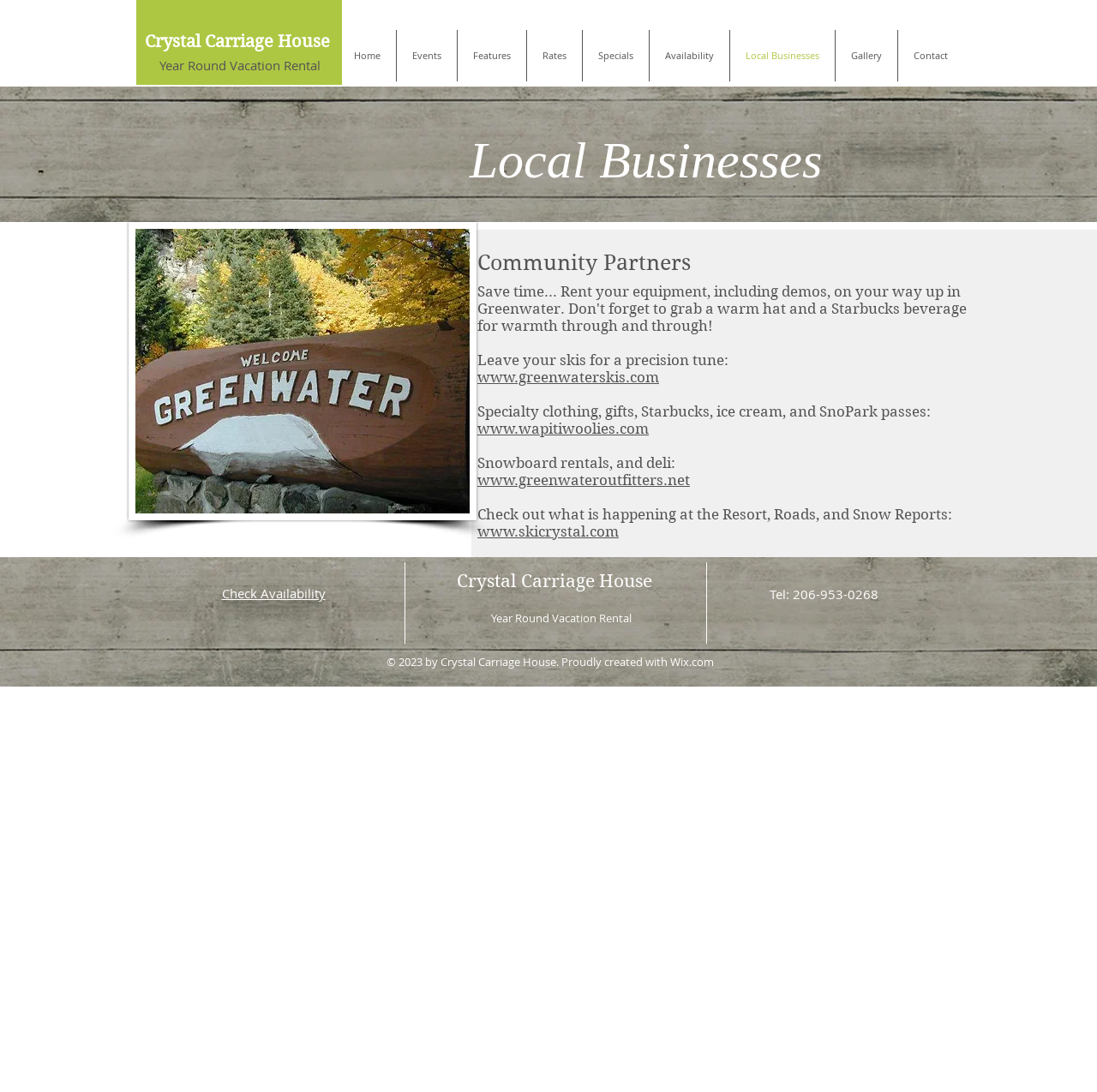What is the name of the website builder?
Based on the screenshot, answer the question with a single word or phrase.

Wix.com